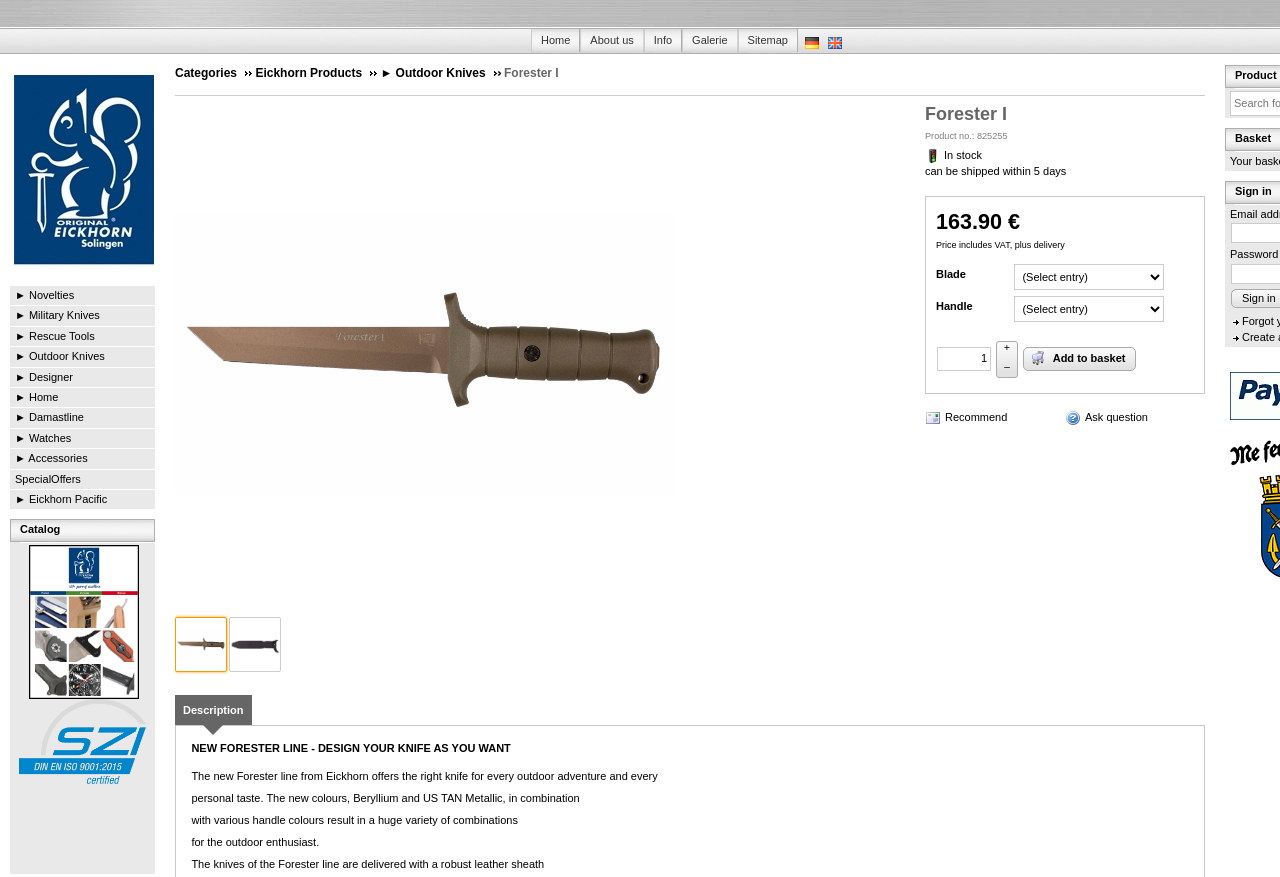Determine the bounding box for the UI element as described: "Categories". The coordinates should be represented as four float numbers between 0 and 1, formatted as [left, top, right, bottom].

[0.137, 0.075, 0.197, 0.091]